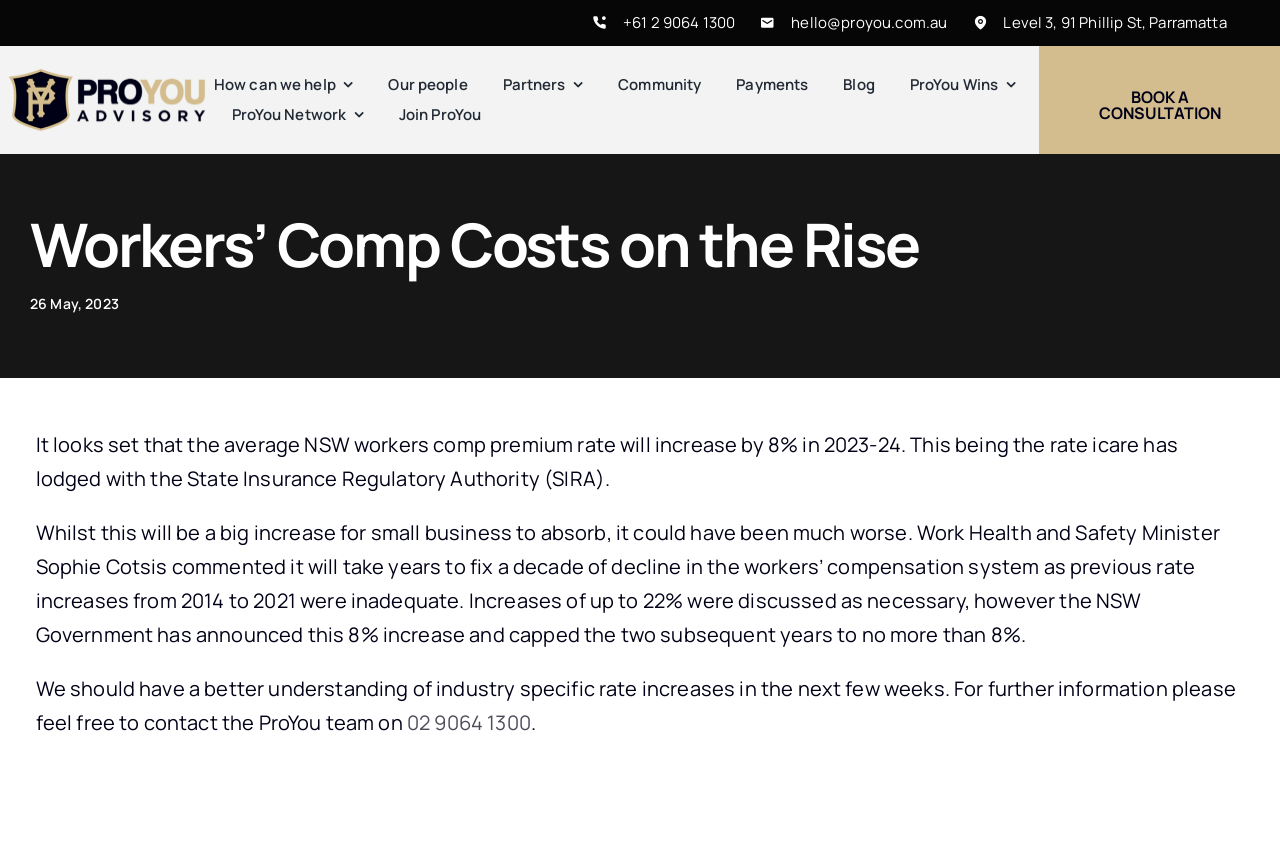Please find the bounding box for the following UI element description. Provide the coordinates in (top-left x, top-left y, bottom-right x, bottom-right y) format, with values between 0 and 1: +61 2 9064 1300

[0.487, 0.014, 0.574, 0.039]